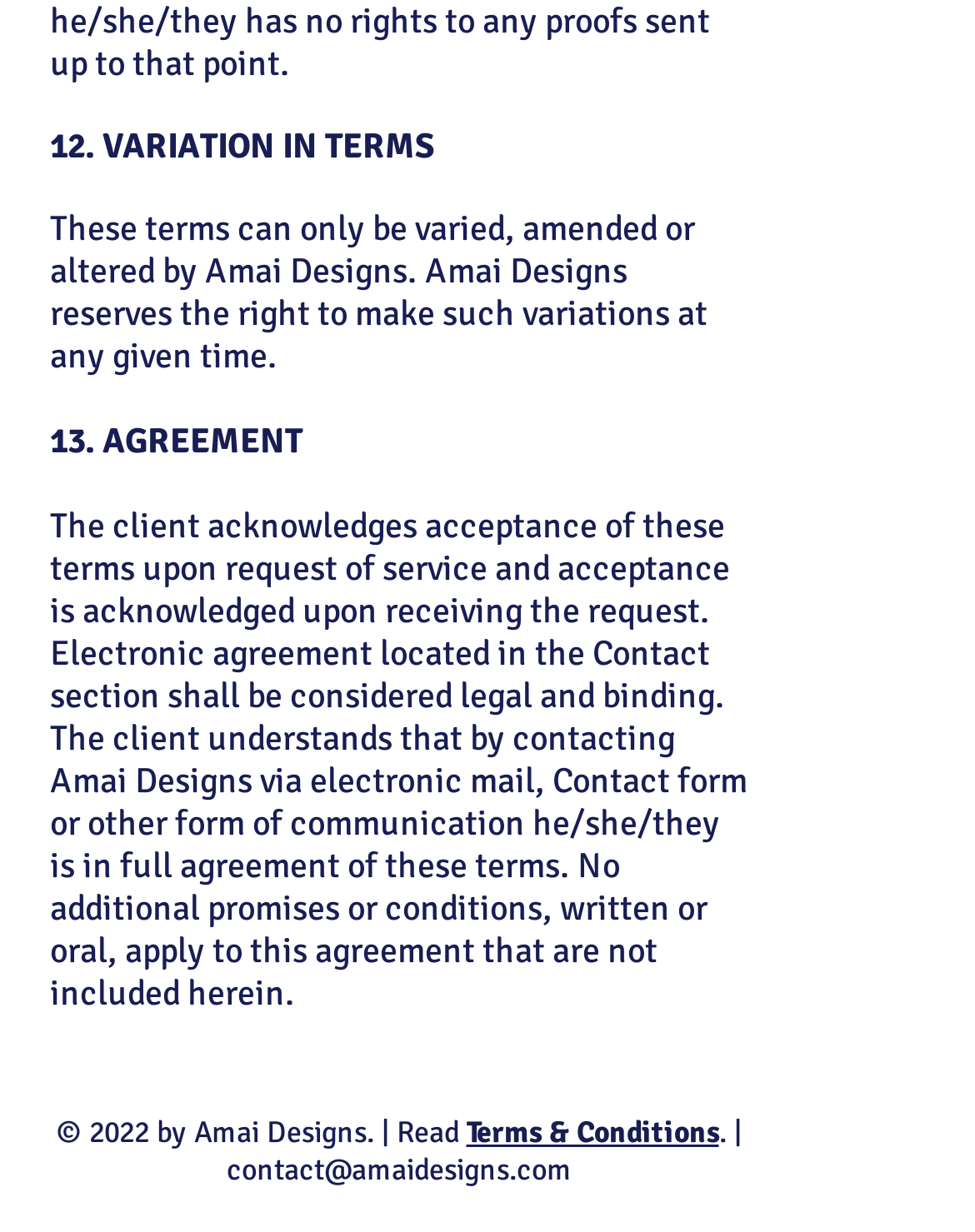What is the purpose of the electronic agreement?
Answer the question with a detailed explanation, including all necessary information.

The text 'Electronic agreement located in the Contact section shall be considered legal and binding.' implies that the electronic agreement is intended to be a legally binding agreement between the client and Amai Designs.